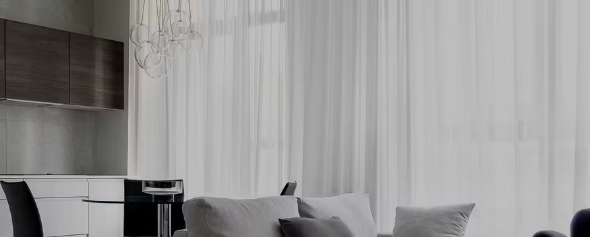What is the material of the table in the foreground? Examine the screenshot and reply using just one word or a brief phrase.

Glass